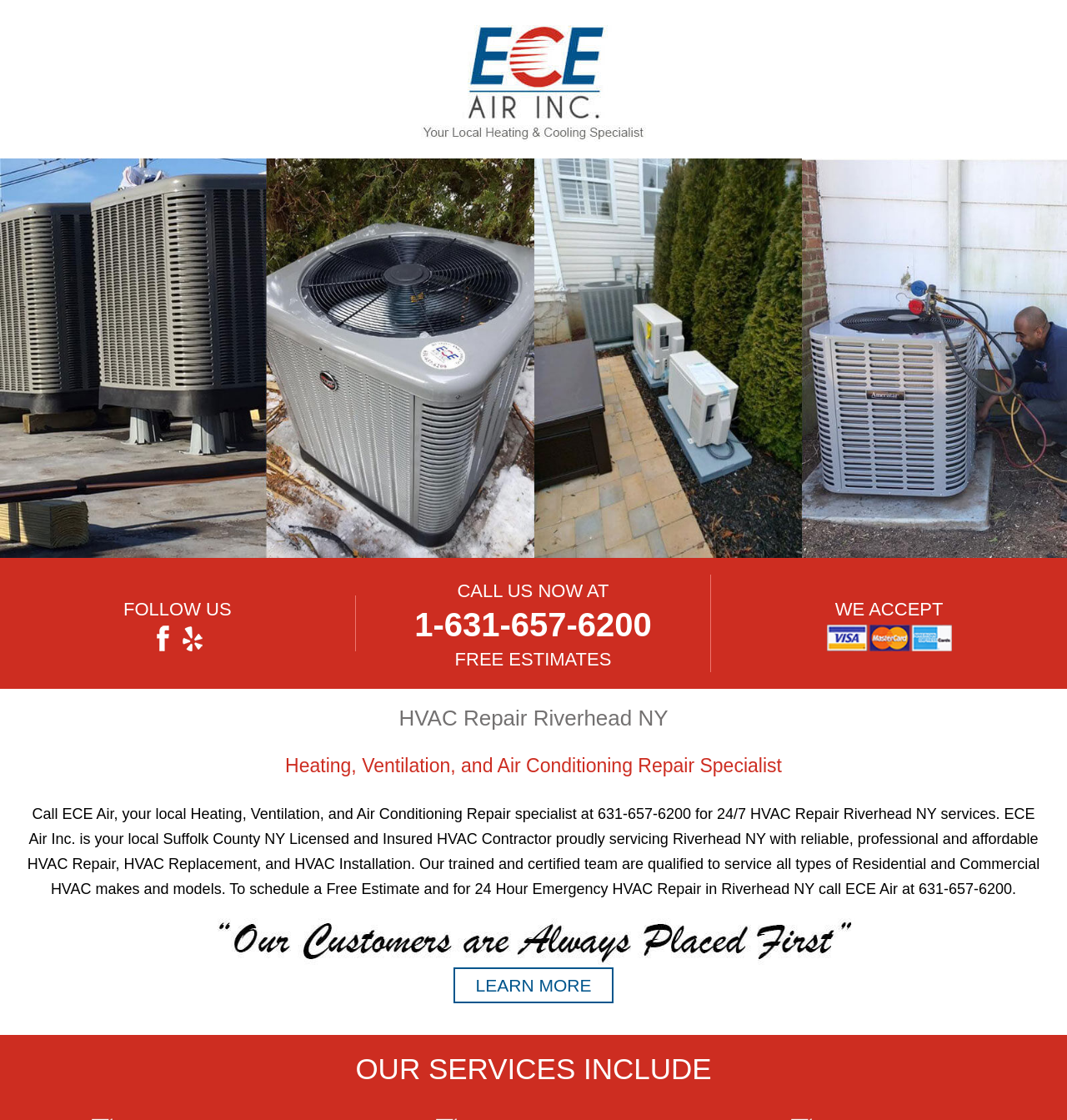Answer the question in a single word or phrase:
Is ECE Air a licensed and insured contractor?

Yes